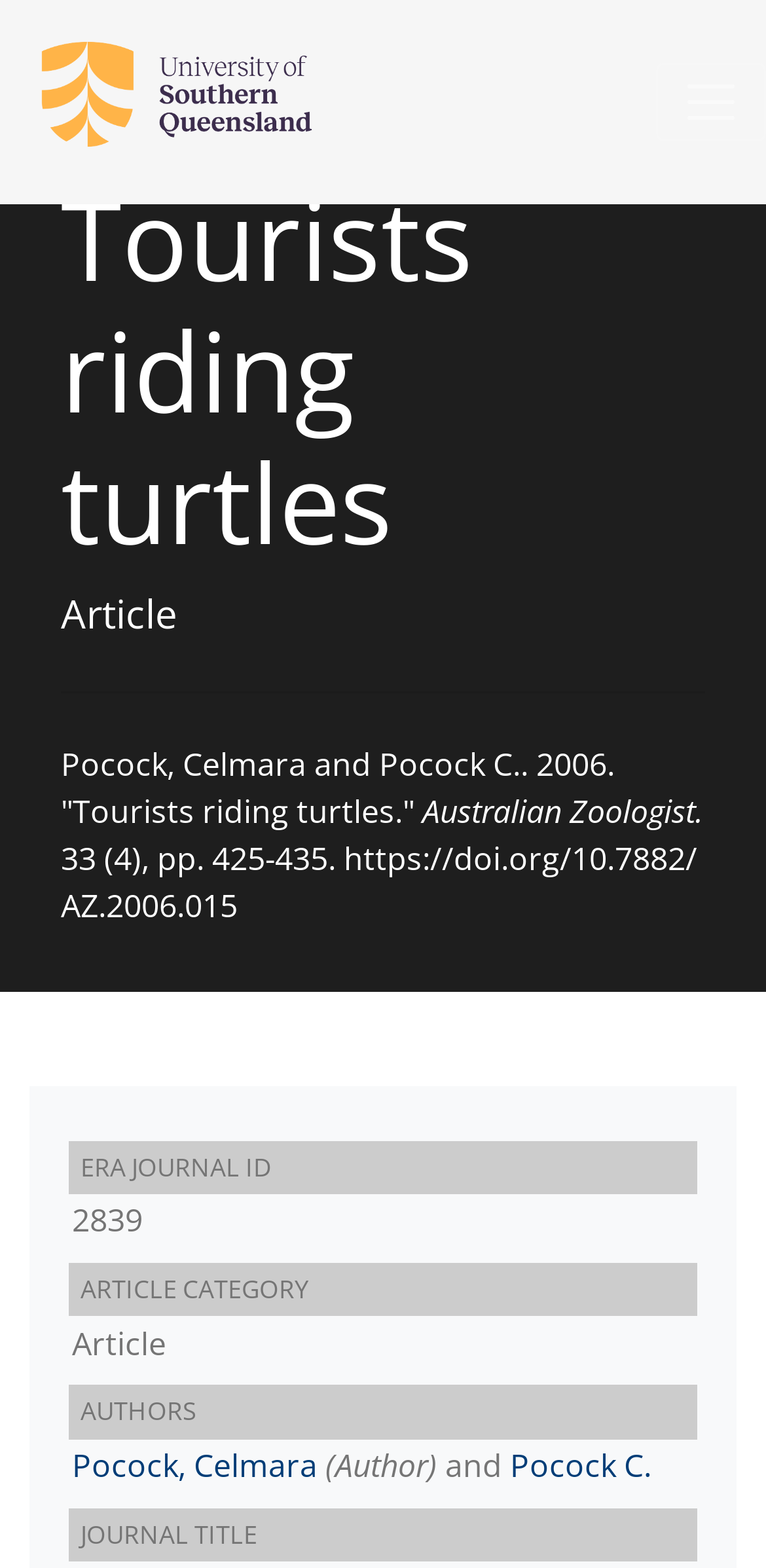What is the journal title of the article?
Please answer the question with as much detail and depth as you can.

The journal title of the article can be found in the StaticText element with the text 'Australian Zoologist.' which is located below the article title.